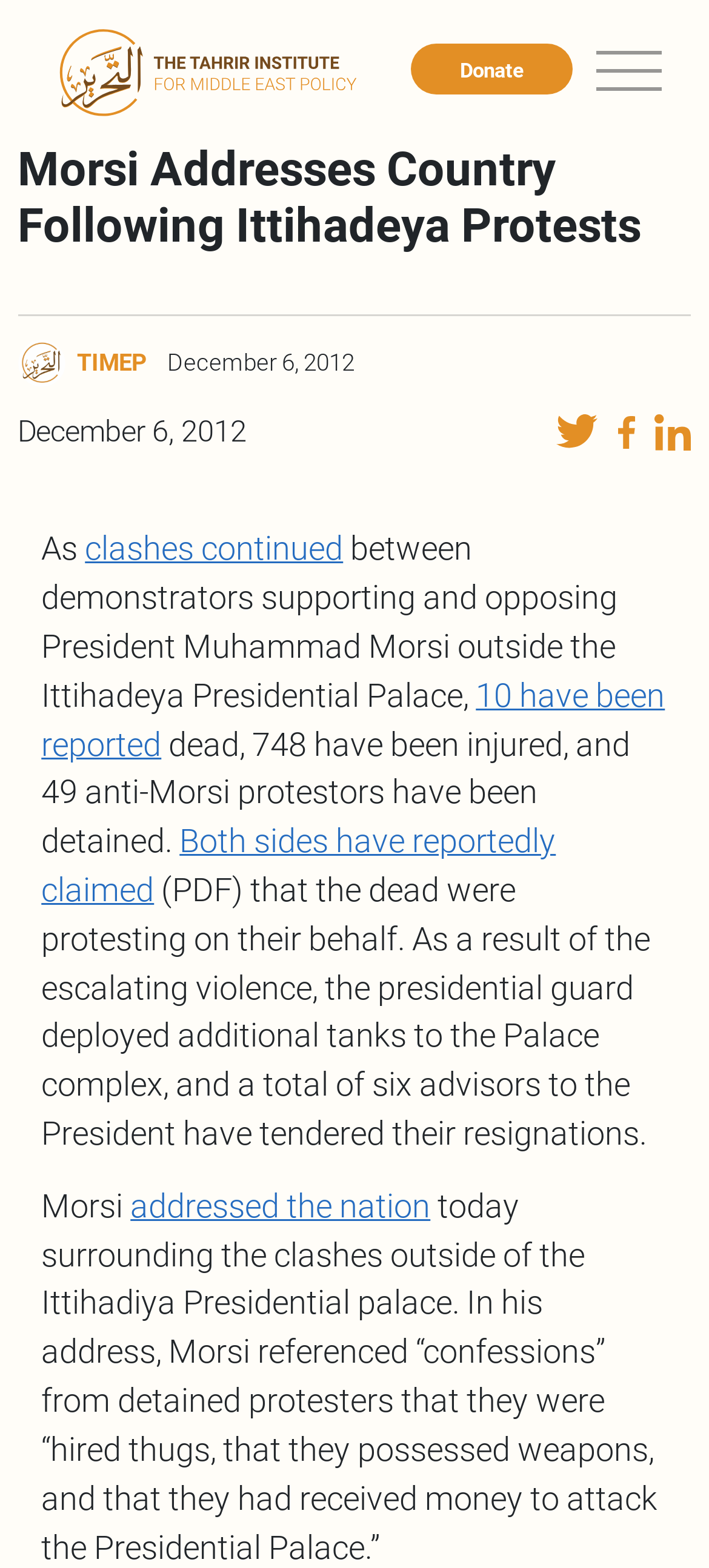Determine the bounding box coordinates of the clickable area required to perform the following instruction: "Click the link to learn more about clashes". The coordinates should be represented as four float numbers between 0 and 1: [left, top, right, bottom].

[0.12, 0.337, 0.484, 0.362]